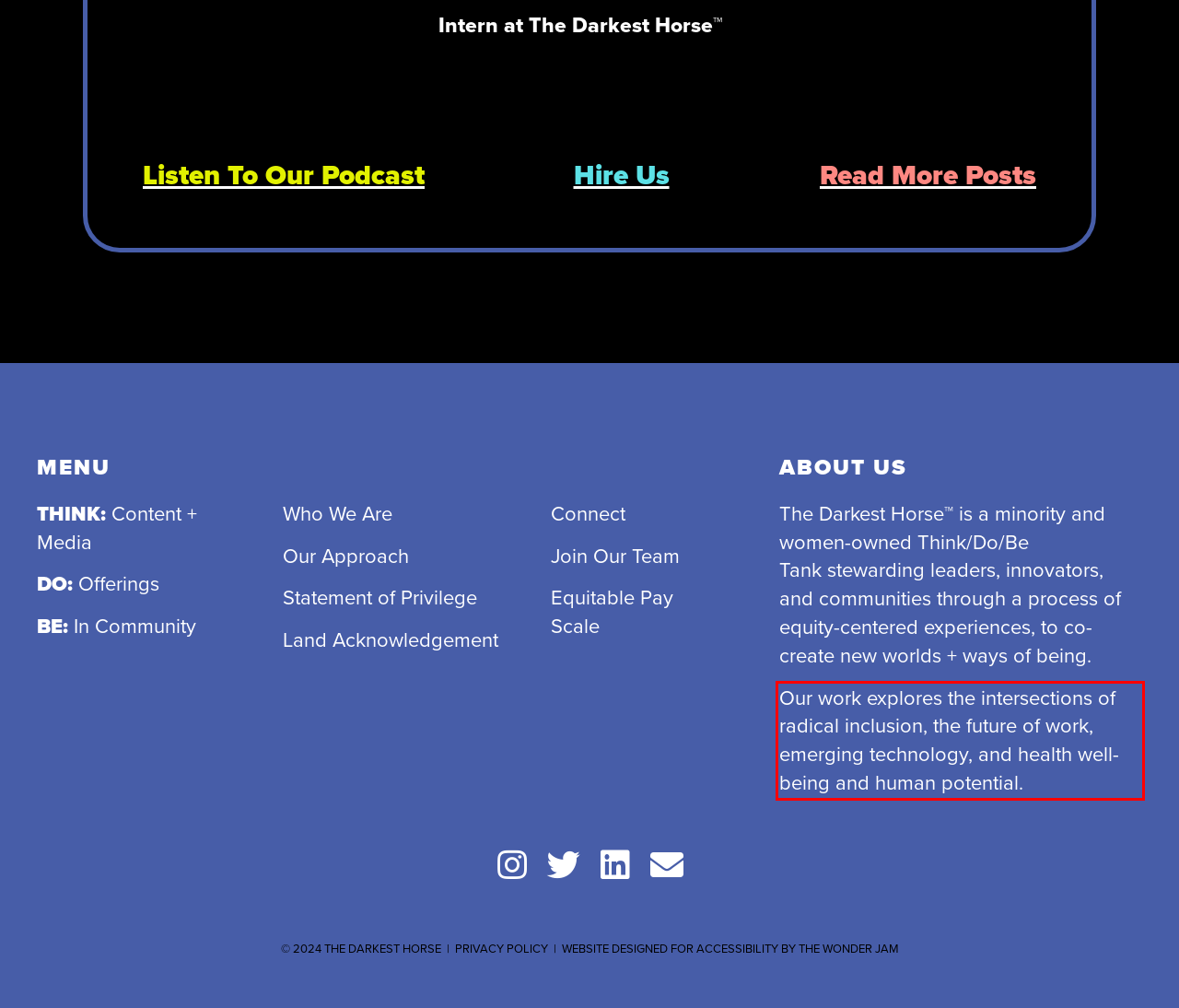Please look at the webpage screenshot and extract the text enclosed by the red bounding box.

Our work explores the intersections of radical inclusion, the future of work, emerging technology, and health well-being and human potential.